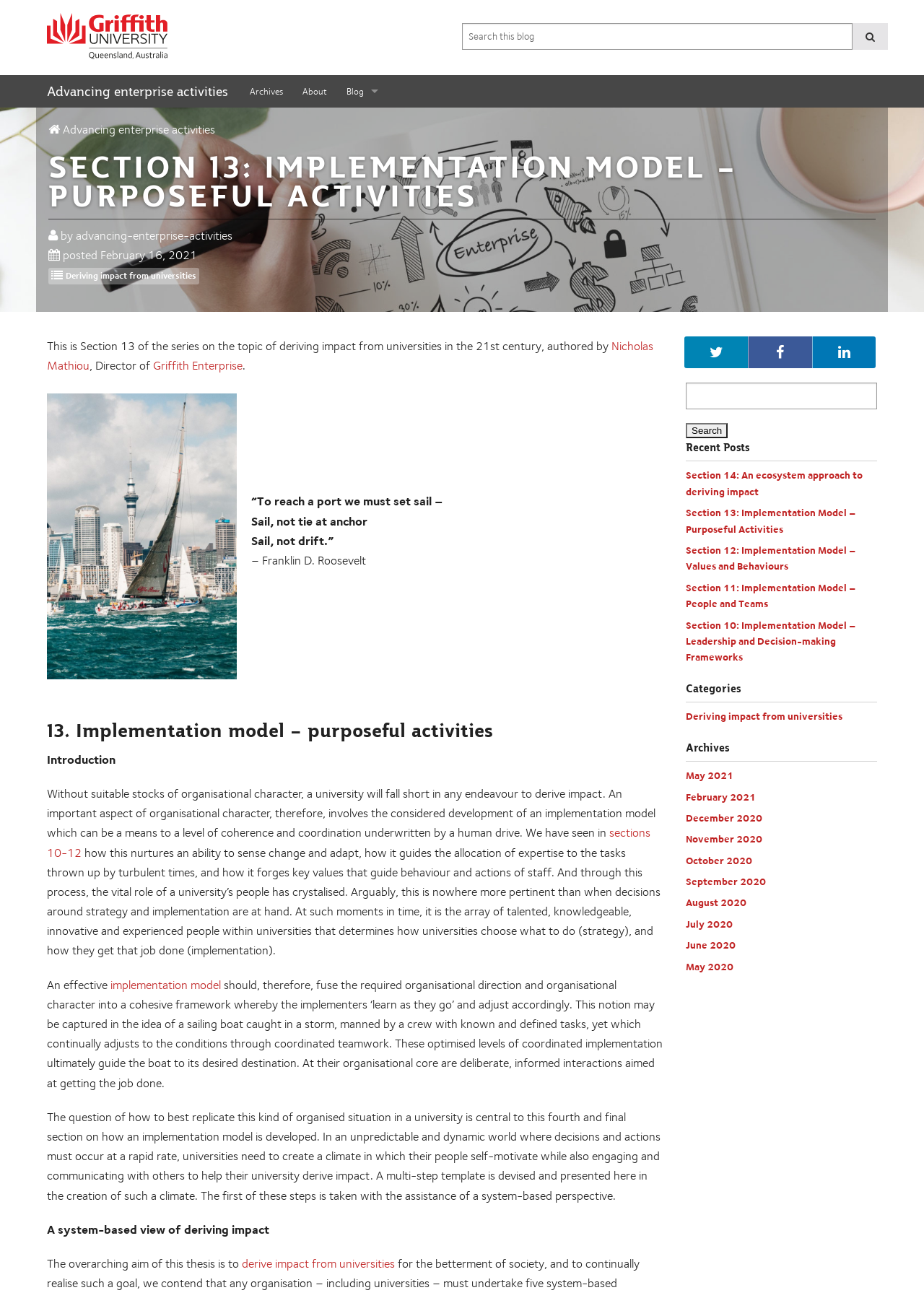Specify the bounding box coordinates of the region I need to click to perform the following instruction: "Read Section 1: The University Imperative". The coordinates must be four float numbers in the range of 0 to 1, i.e., [left, top, right, bottom].

[0.421, 0.108, 0.479, 0.133]